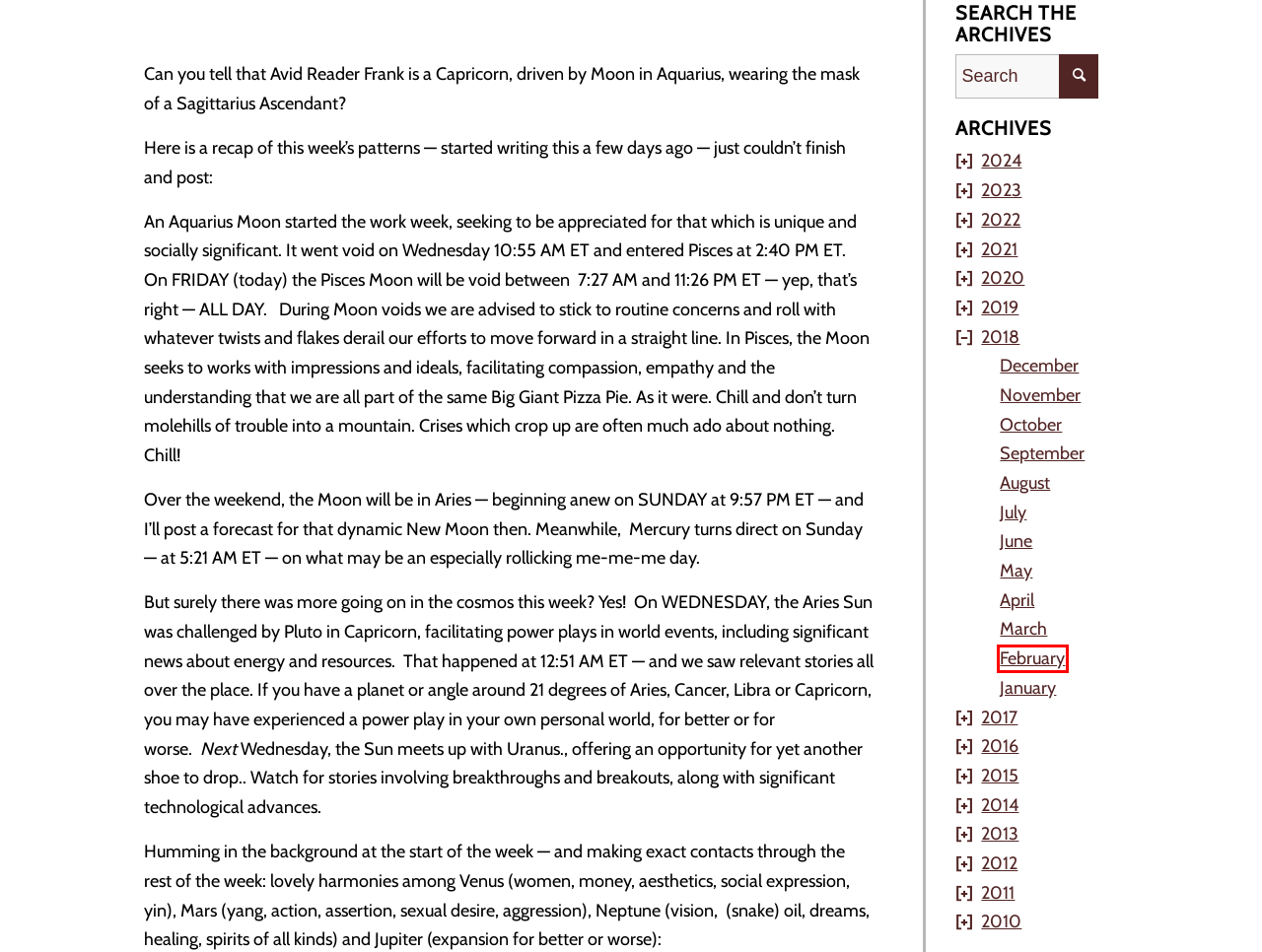Observe the screenshot of a webpage with a red bounding box around an element. Identify the webpage description that best fits the new page after the element inside the bounding box is clicked. The candidates are:
A. June 2018 - Elisabeth Grace - Astrologer
B. 2023 - Elisabeth Grace - Astrologer
C. May 2018 - Elisabeth Grace - Astrologer
D. 2017 - Elisabeth Grace - Astrologer
E. February 2018 - Elisabeth Grace - Astrologer
F. 2013 - Elisabeth Grace - Astrologer
G. April 2018 - Elisabeth Grace - Astrologer
H. 2019 - Elisabeth Grace - Astrologer

E